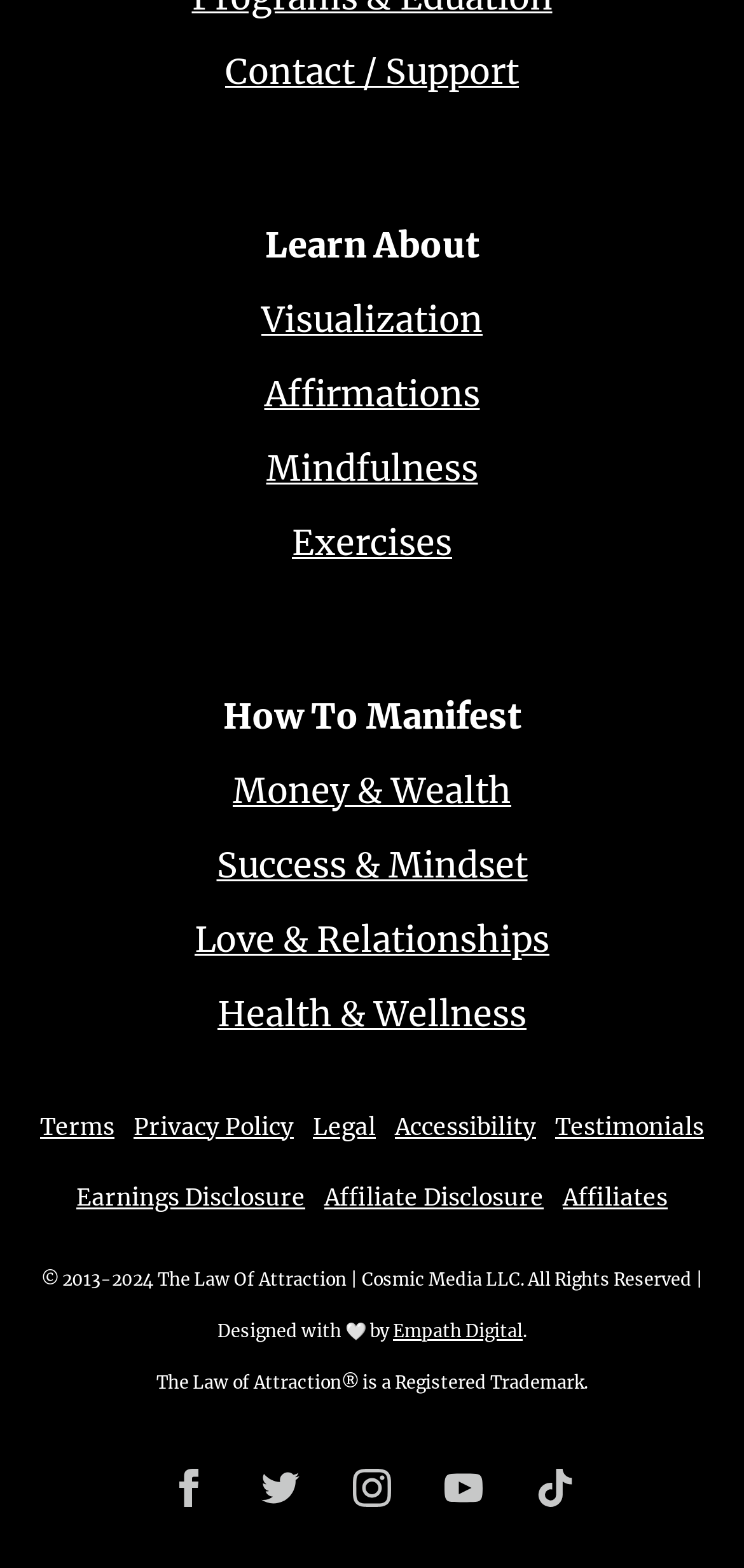Find the bounding box coordinates of the clickable area required to complete the following action: "Visit 'The Official Law Of Attraction Facebook Page'".

[0.208, 0.926, 0.3, 0.97]